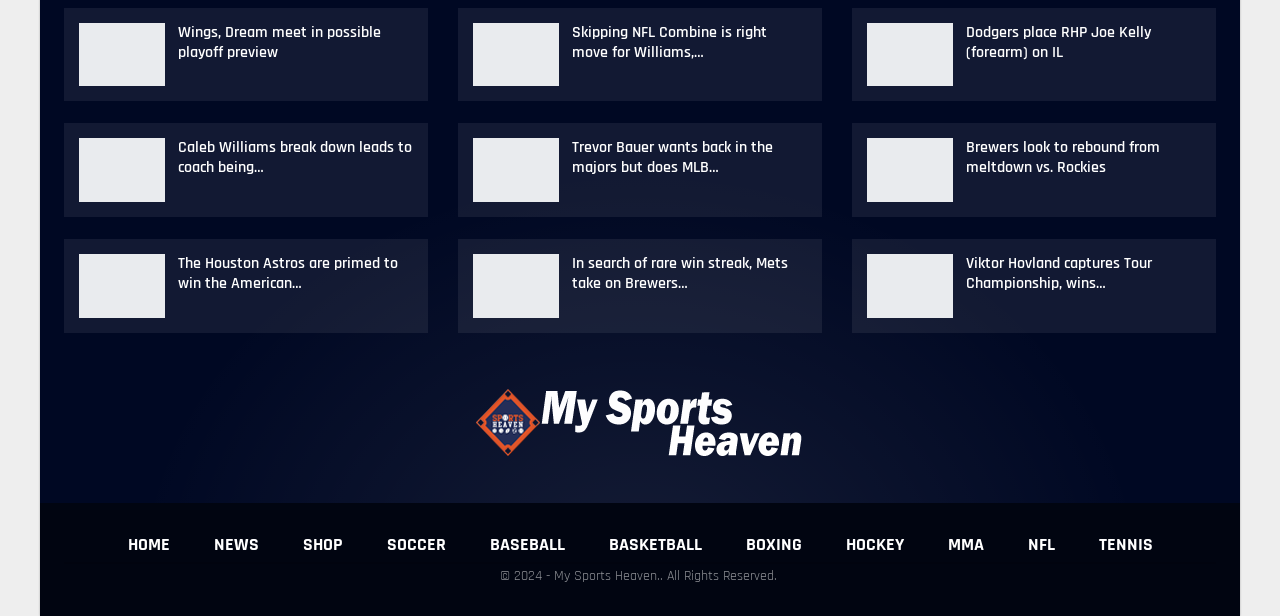What is the position of the link 'HOME' on the webpage?
Using the visual information from the image, give a one-word or short-phrase answer.

Top-left